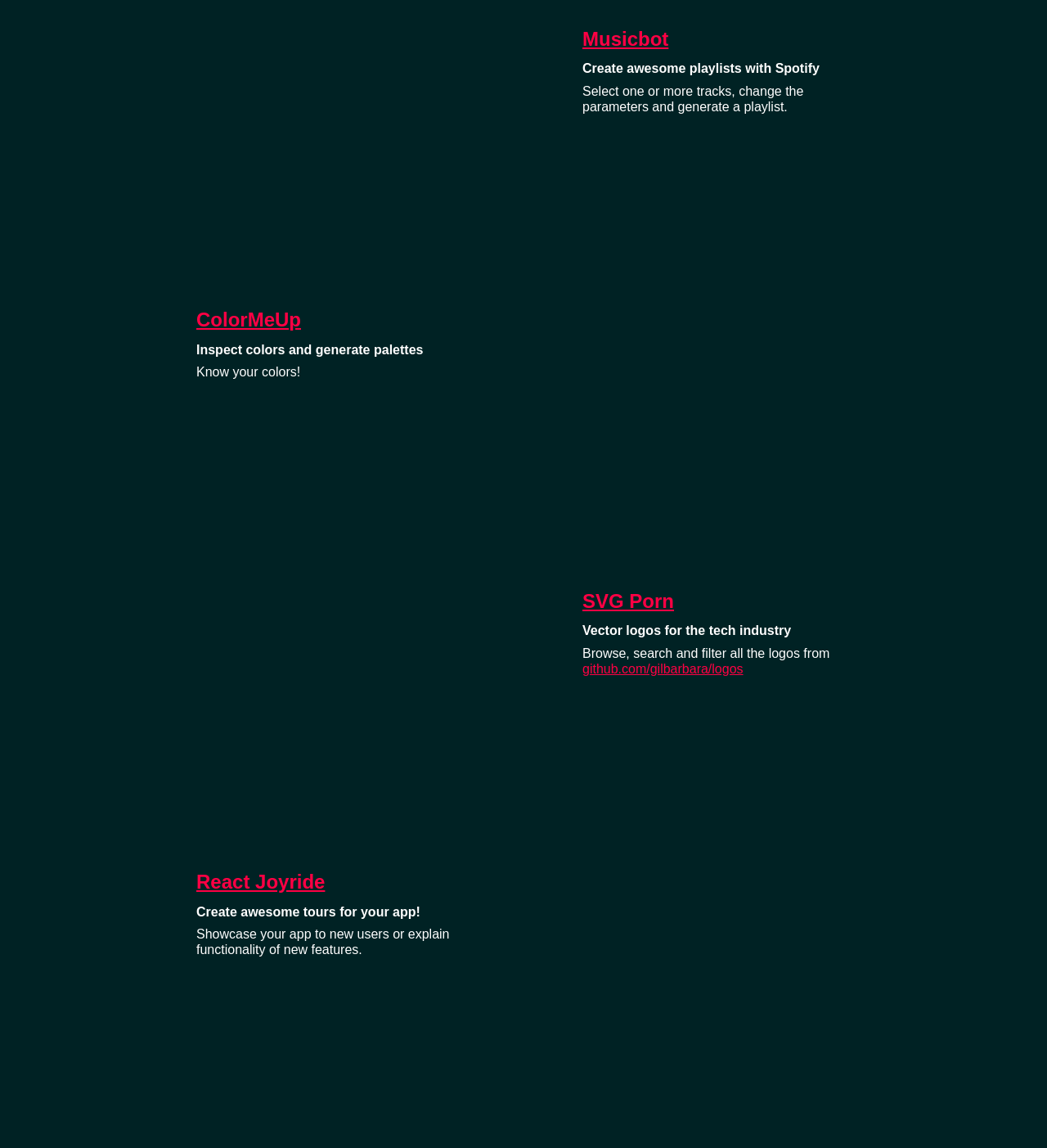What is ColorMeUp for?
Can you offer a detailed and complete answer to this question?

According to the webpage, ColorMeUp is a tool that allows users to inspect colors and generate palettes. It seems to be a color-related tool that helps users know their colors.